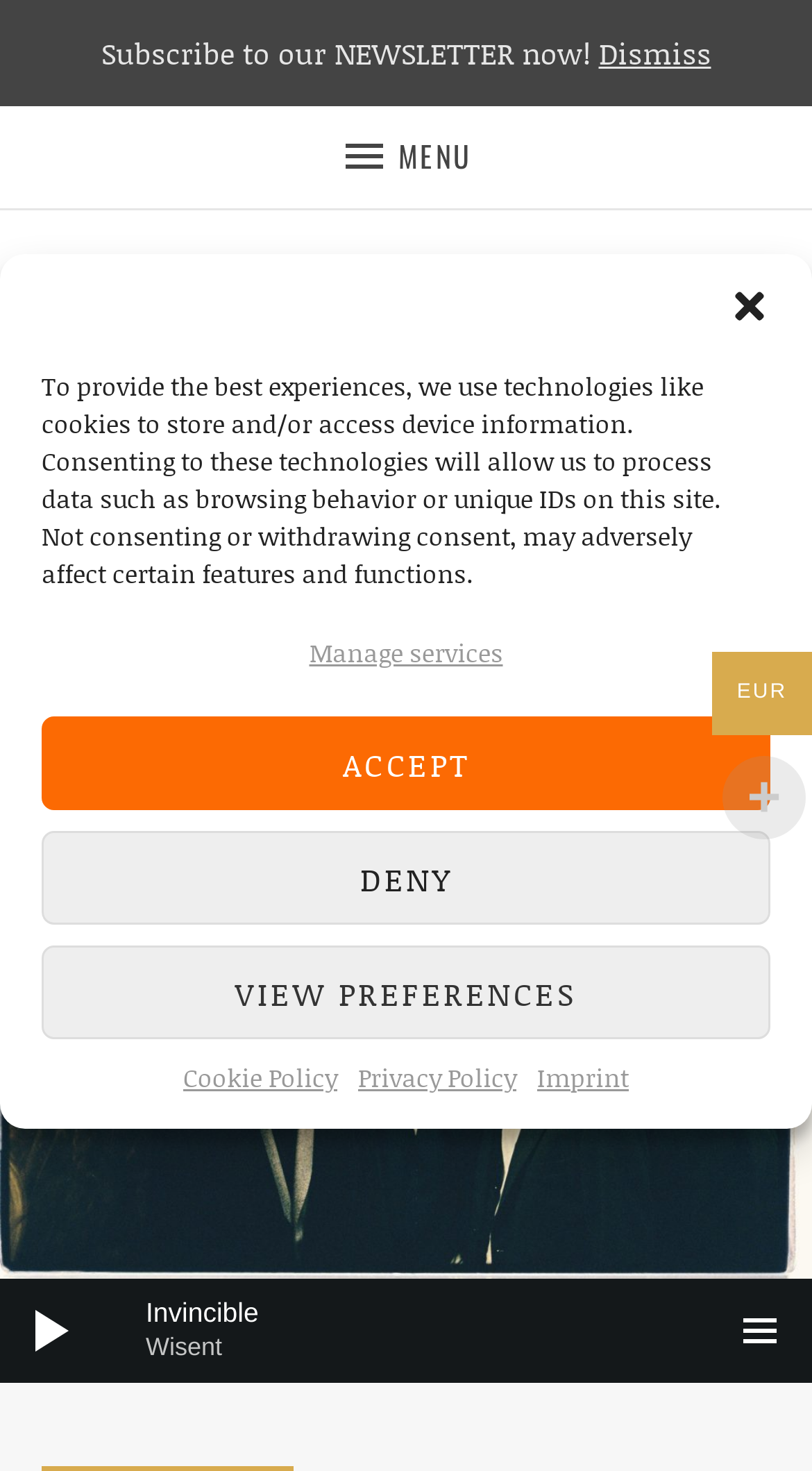Analyze the image and answer the question with as much detail as possible: 
What is the purpose of the button with the icon ''?

I found the purpose of the button with the icon '' by looking at its position on the top right of the webpage and inferring that it is a MENU button, which is a common pattern in web design.